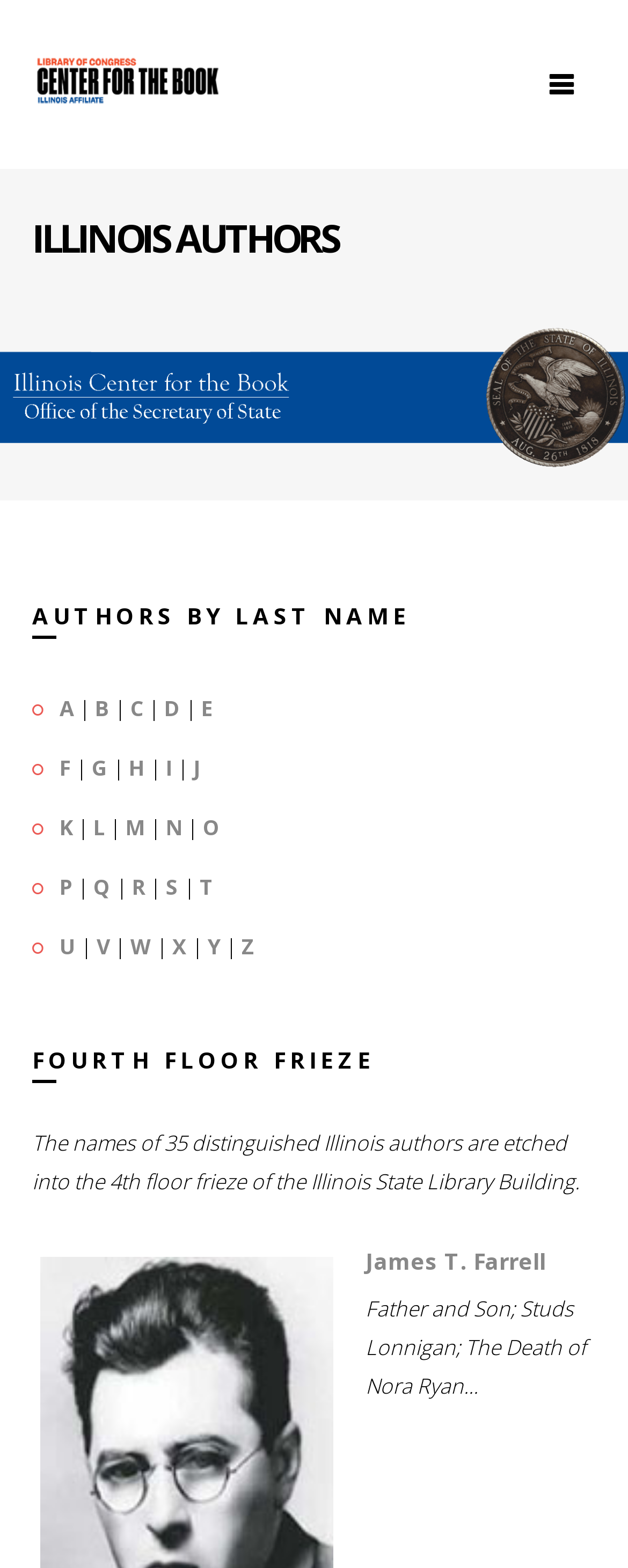Please identify the coordinates of the bounding box that should be clicked to fulfill this instruction: "View the 'James T. Farrell' author page".

[0.582, 0.794, 0.87, 0.814]